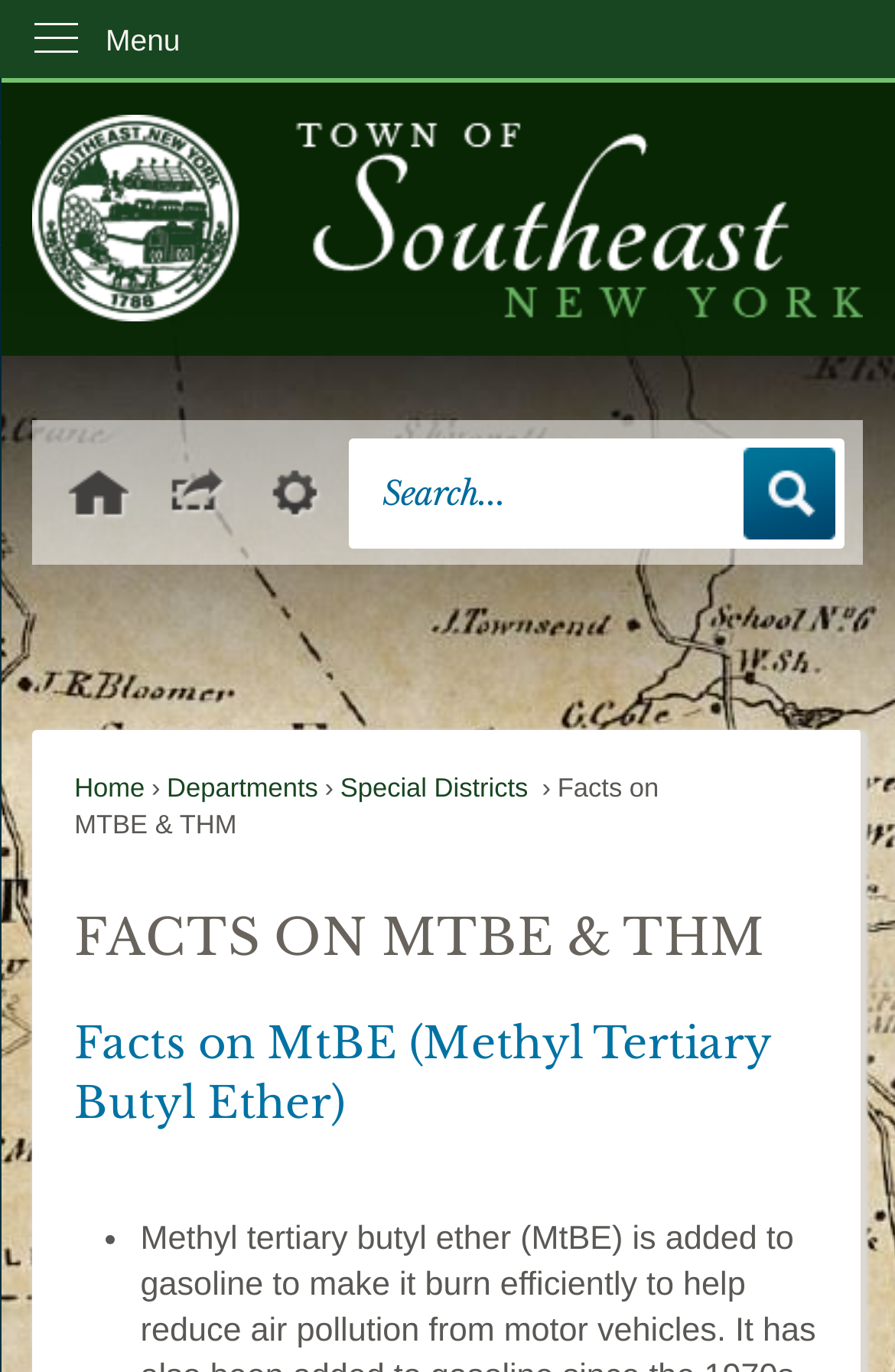Predict the bounding box of the UI element that fits this description: "Menu".

[0.0, 0.0, 1.0, 0.057]